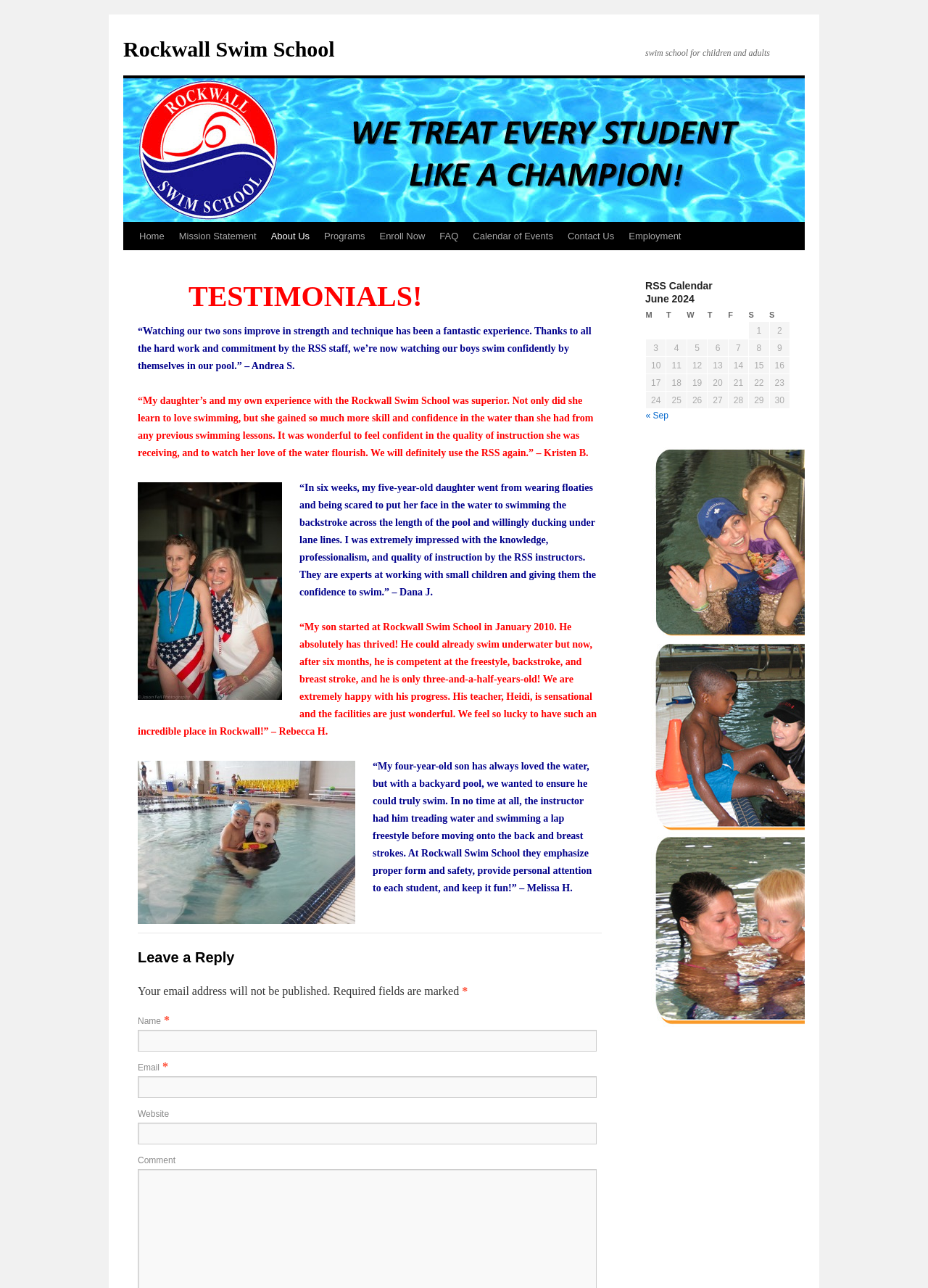Describe every aspect of the webpage in a detailed manner.

The webpage is about Rockwall Swim School's testimonials. At the top, there is a link to the school's homepage and a brief description of the school. Below that, there is a navigation menu with links to various pages, including "Home", "Mission Statement", "About Us", "Programs", "Enroll Now", "FAQ", "Calendar of Events", "Contact Us", and "Employment".

The main content of the page is a section titled "TESTIMONIALS!" which features four testimonials from satisfied customers. Each testimonial includes a quote from a parent or guardian, along with their name, and is accompanied by a small image. The testimonials are arranged in a vertical column, with the first one starting from the top-left corner of the section.

To the right of the testimonials section, there is a calendar of events for June 2024, displayed in a table format. The calendar shows the days of the week across the top and the dates of the month down the left side.

At the bottom of the page, there is a comment form where visitors can leave a reply. The form includes fields for name, email, website, and comment, with asterisks indicating required fields.